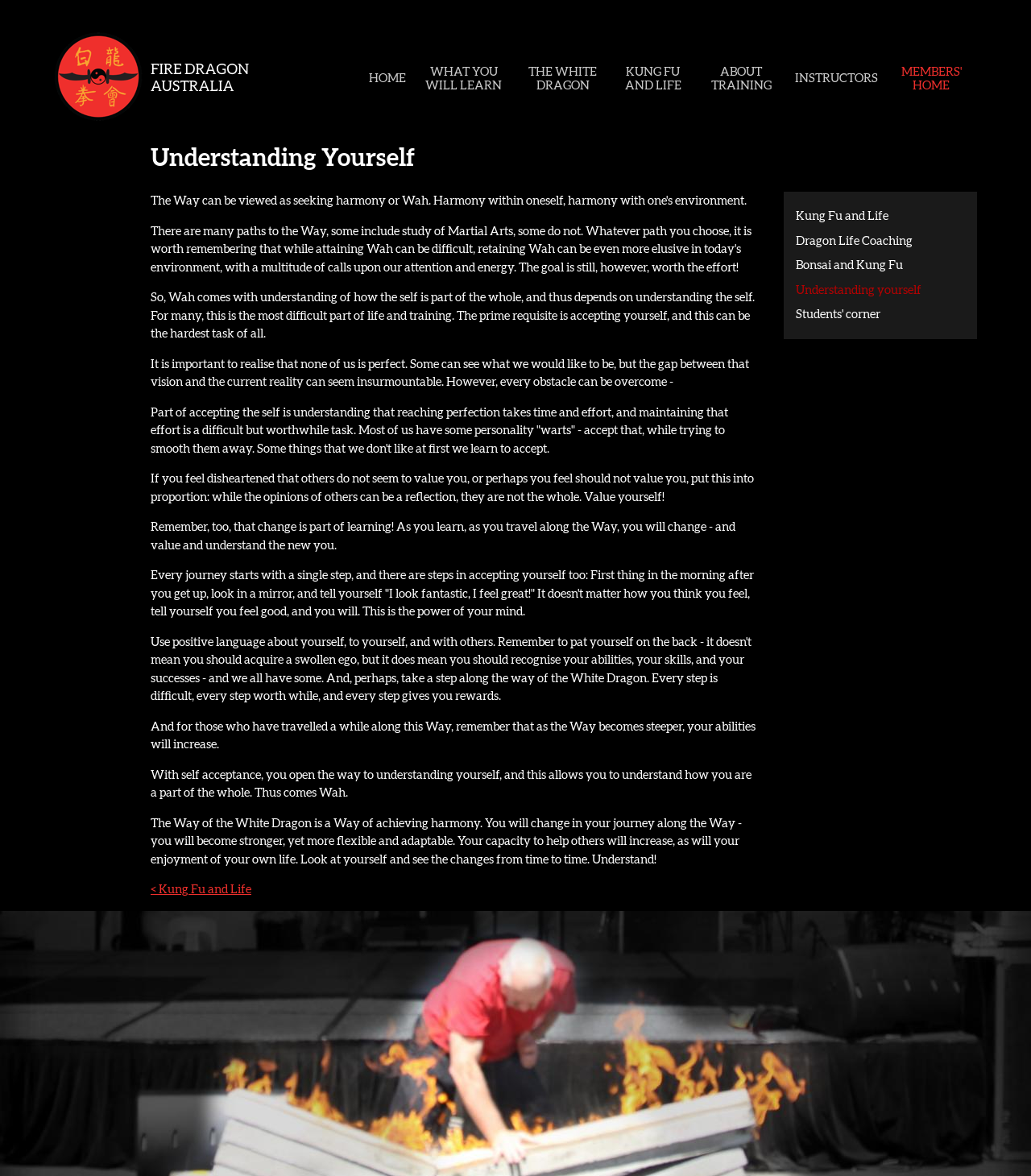How many paragraphs are there in the main content?
Please elaborate on the answer to the question with detailed information.

The main content contains 7 paragraphs, each discussing a different aspect of understanding oneself, such as accepting one's imperfections, valuing oneself, and changing through learning.